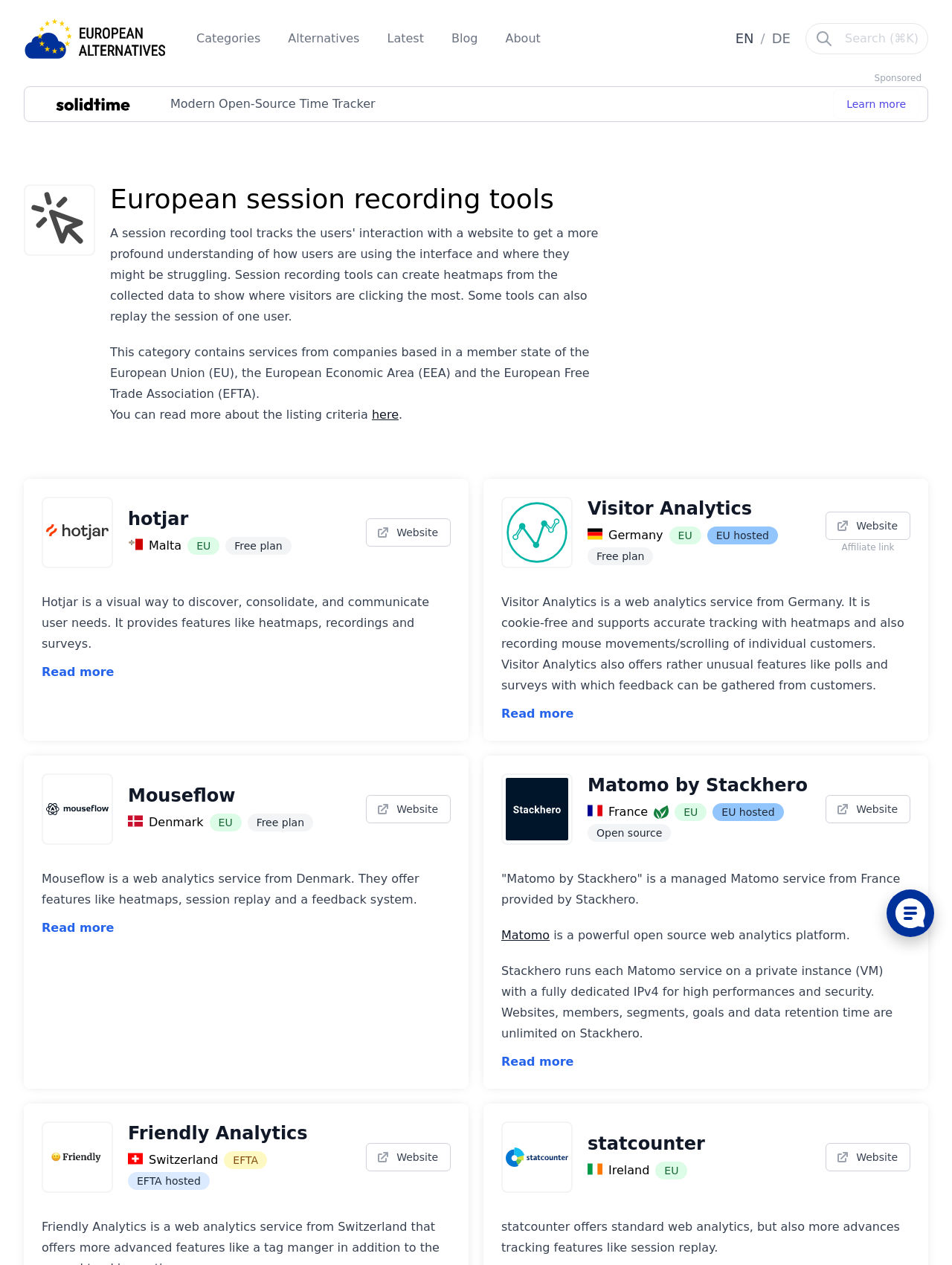Please find the bounding box coordinates of the element's region to be clicked to carry out this instruction: "Click the 'Visitor Analytics' link".

[0.617, 0.393, 0.852, 0.411]